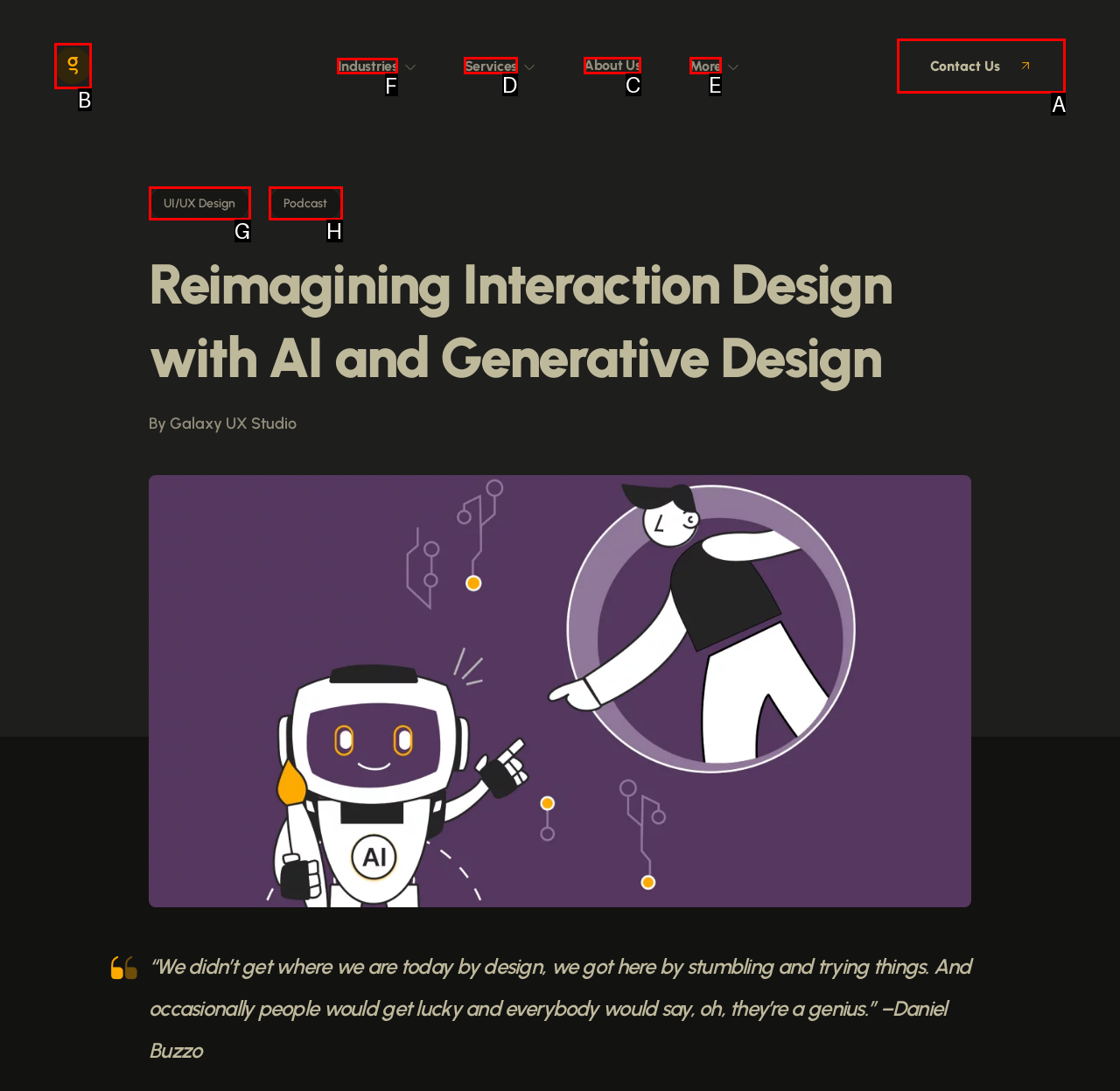Select the right option to accomplish this task: Explore Industries. Reply with the letter corresponding to the correct UI element.

F